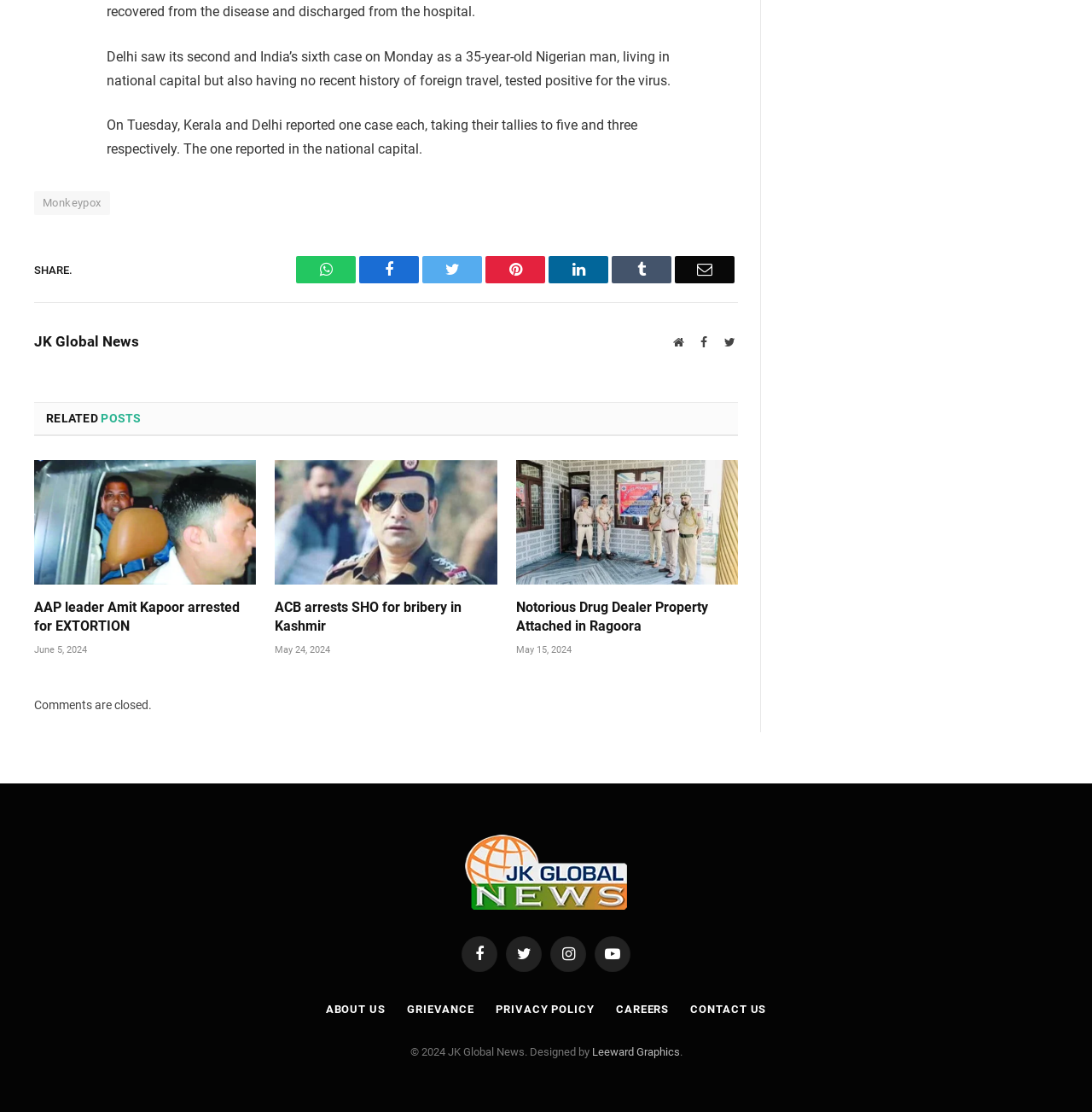Can you identify the bounding box coordinates of the clickable region needed to carry out this instruction: 'Click the 'CONTACT US' link'? The coordinates should be four float numbers within the range of 0 to 1, stated as [left, top, right, bottom].

None